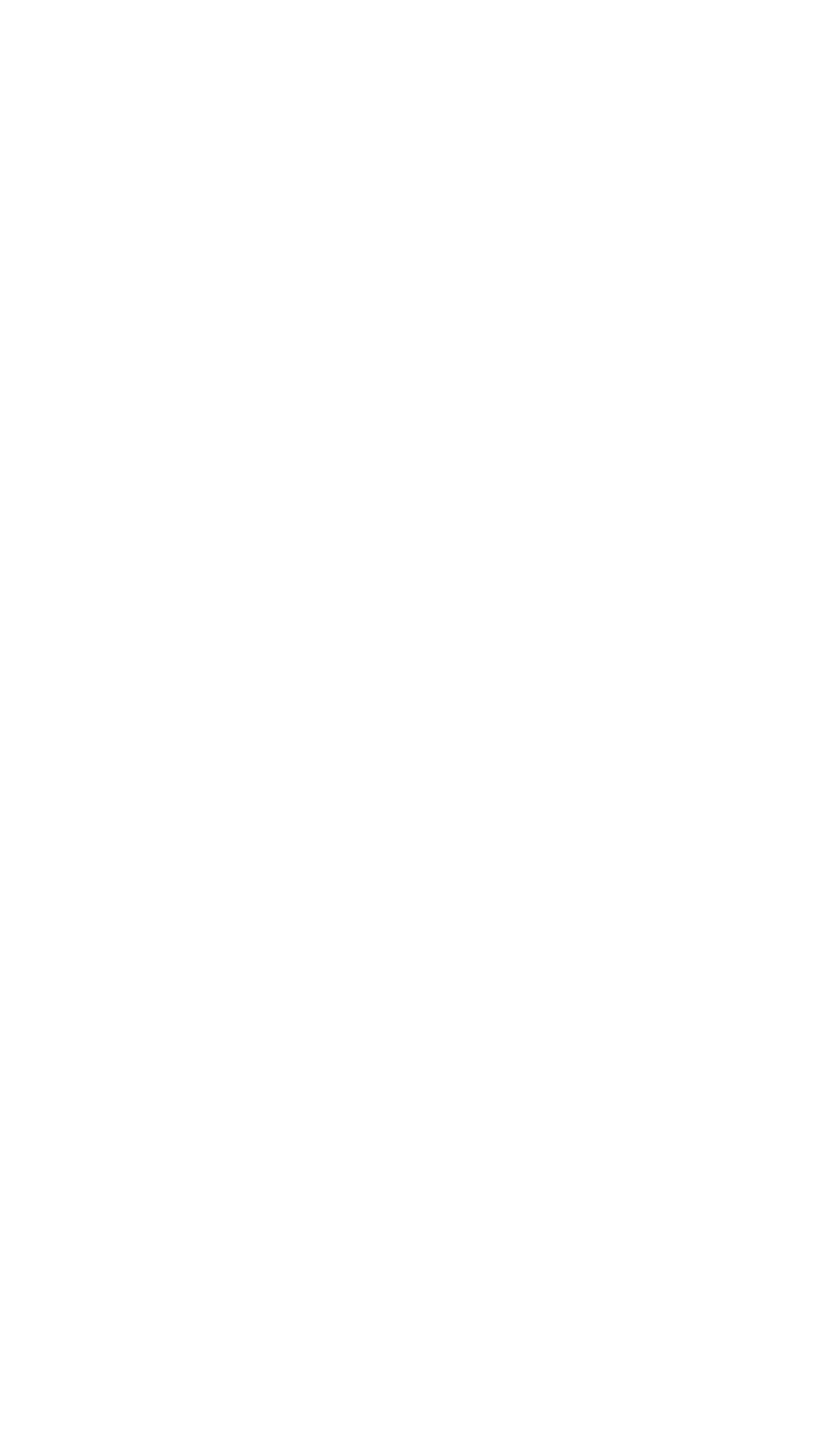What is the label of the first textbox?
Look at the image and respond to the question as thoroughly as possible.

The first textbox is labeled as 'First Name', which is indicated by the static text 'First Name' above the textbox.